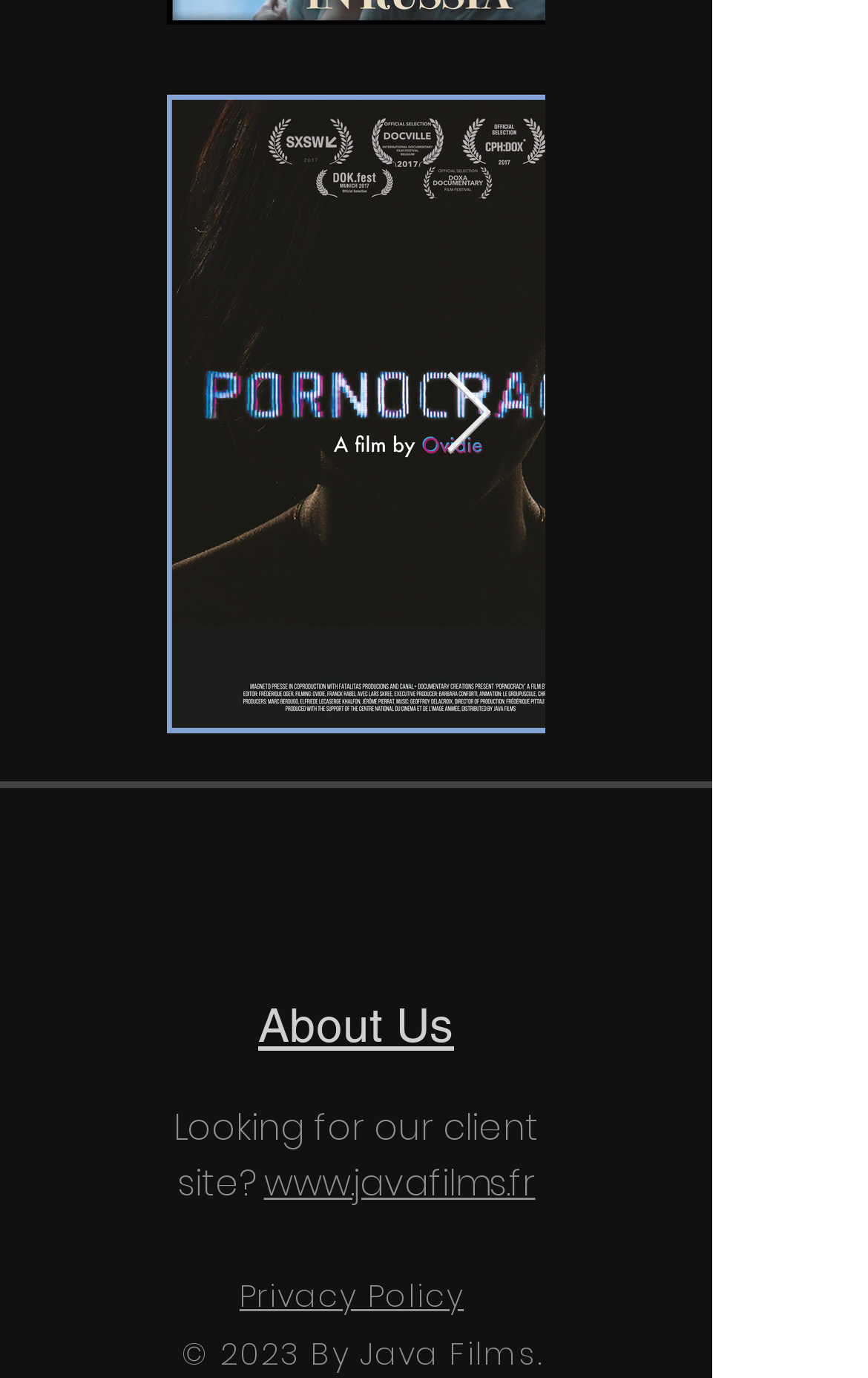What is the alternative site mentioned for clients?
Look at the image and construct a detailed response to the question.

The website mentions an alternative site, www.javafilms.fr, which is likely the client site, providing a separate platform for clients to access relevant information and services.